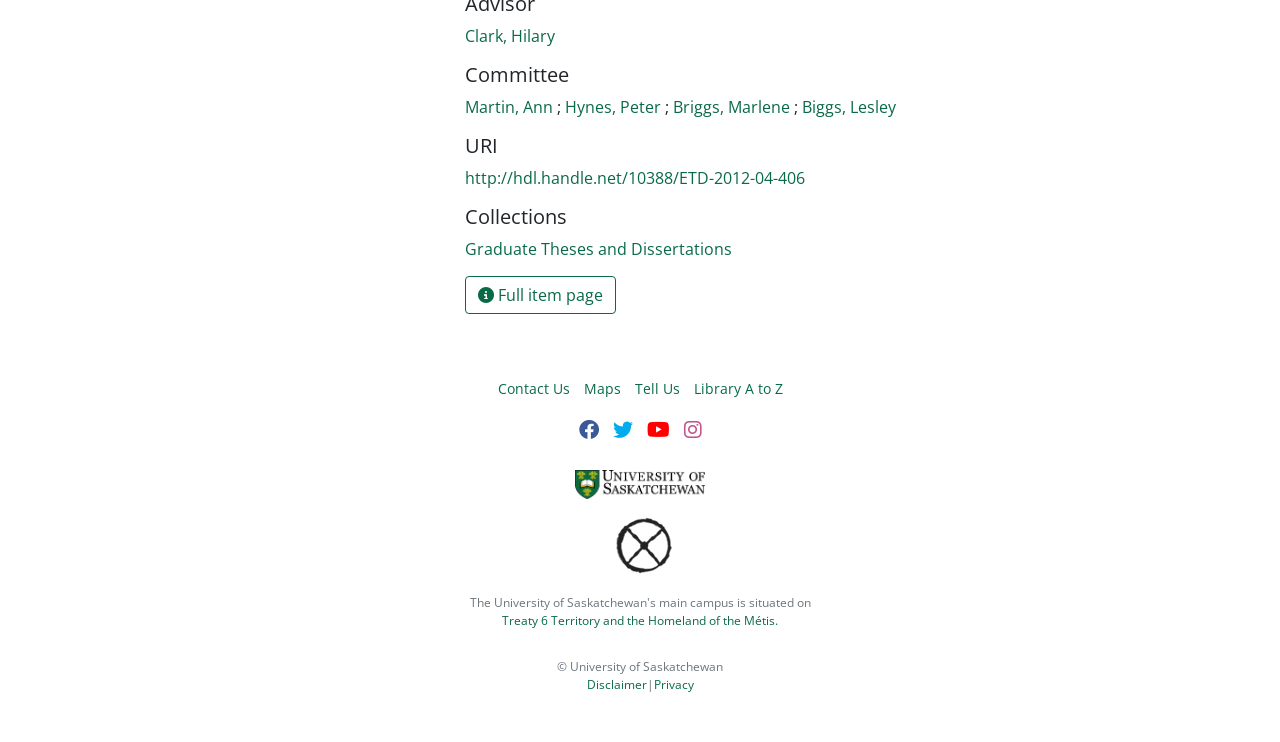What is the name of the first committee member?
Using the image as a reference, answer the question in detail.

The first committee member's name can be found in the link element with the text 'Clark, Hilary' which is located at the top of the webpage.